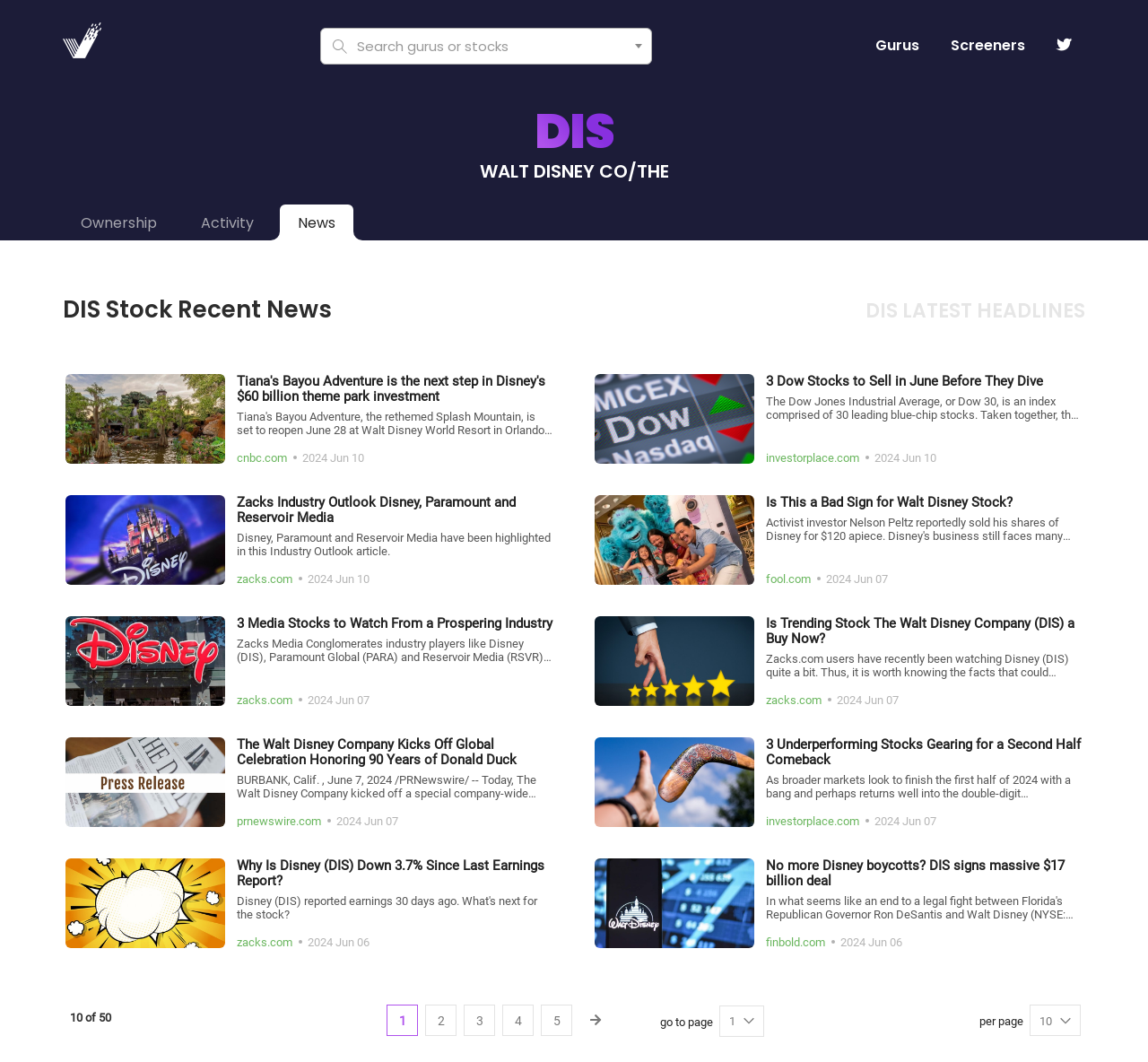Find the bounding box coordinates of the area that needs to be clicked in order to achieve the following instruction: "View DIS stock recent news". The coordinates should be specified as four float numbers between 0 and 1, i.e., [left, top, right, bottom].

[0.055, 0.279, 0.5, 0.305]